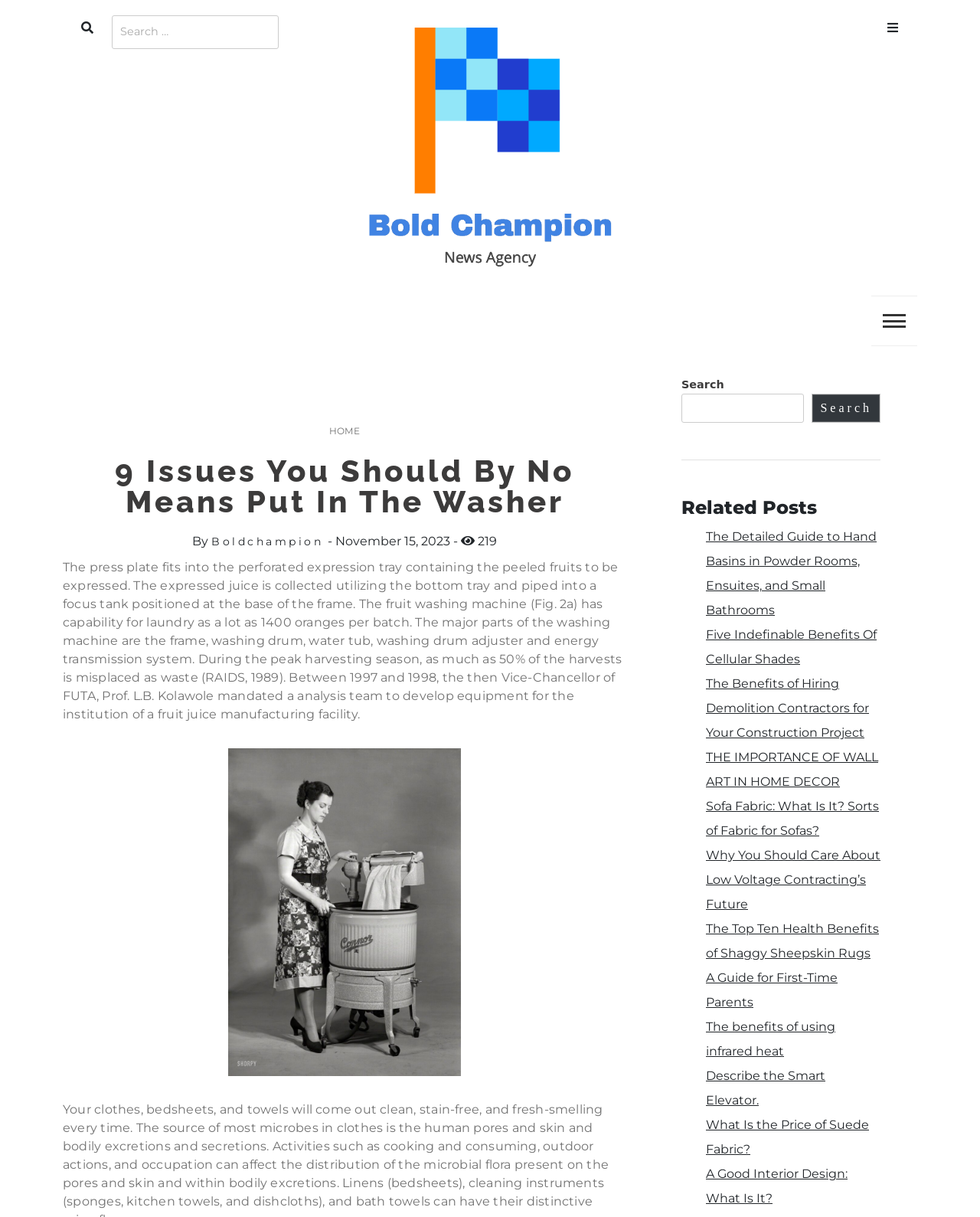Extract the bounding box coordinates for the described element: "Bold Champion". The coordinates should be represented as four float numbers between 0 and 1: [left, top, right, bottom].

[0.361, 0.242, 0.607, 0.273]